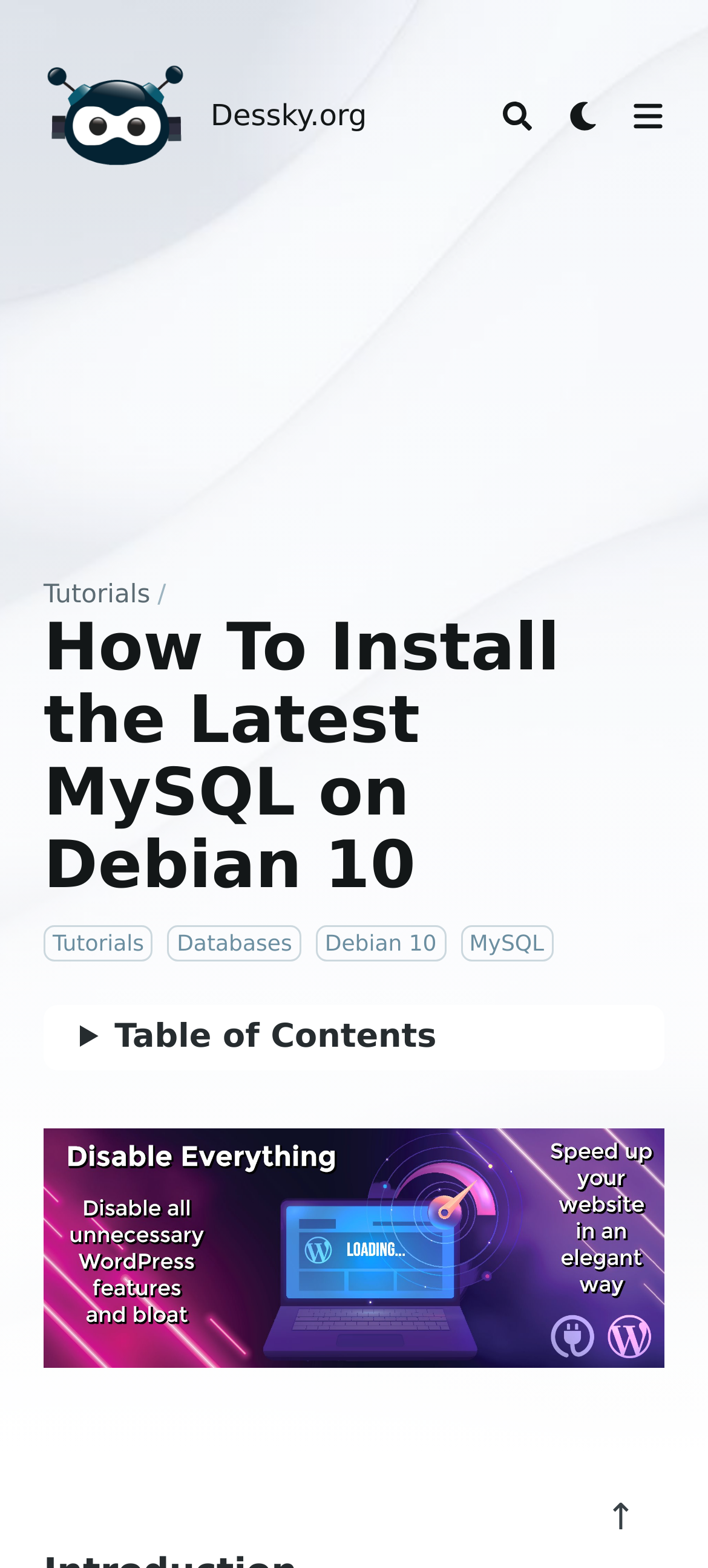Provide the bounding box coordinates, formatted as (top-left x, top-left y, bottom-right x, bottom-right y), with all values being floating point numbers between 0 and 1. Identify the bounding box of the UI element that matches the description: ↑

[0.815, 0.939, 0.938, 0.995]